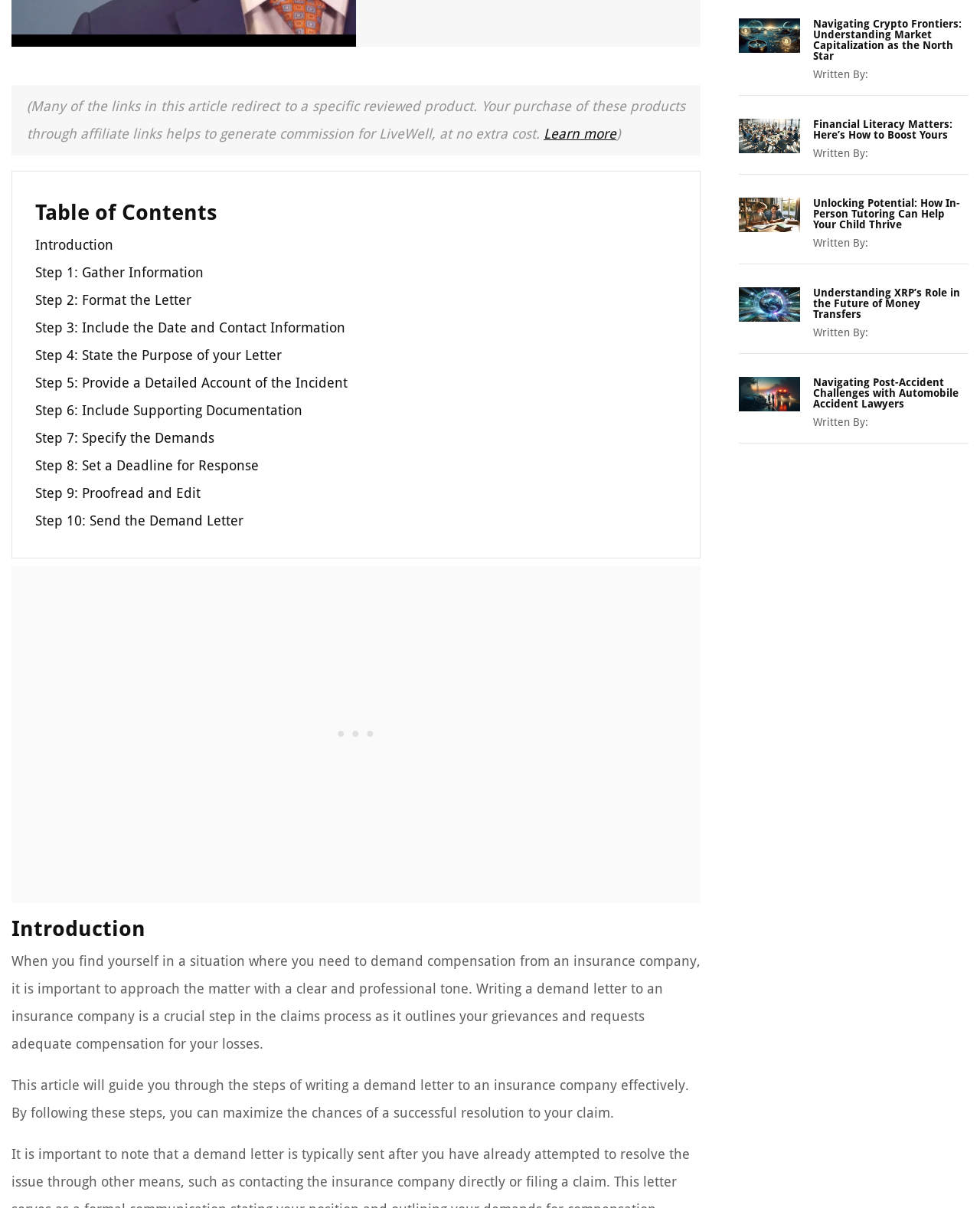Using the element description: "Step 6: Include Supporting Documentation", determine the bounding box coordinates for the specified UI element. The coordinates should be four float numbers between 0 and 1, [left, top, right, bottom].

[0.036, 0.333, 0.309, 0.346]